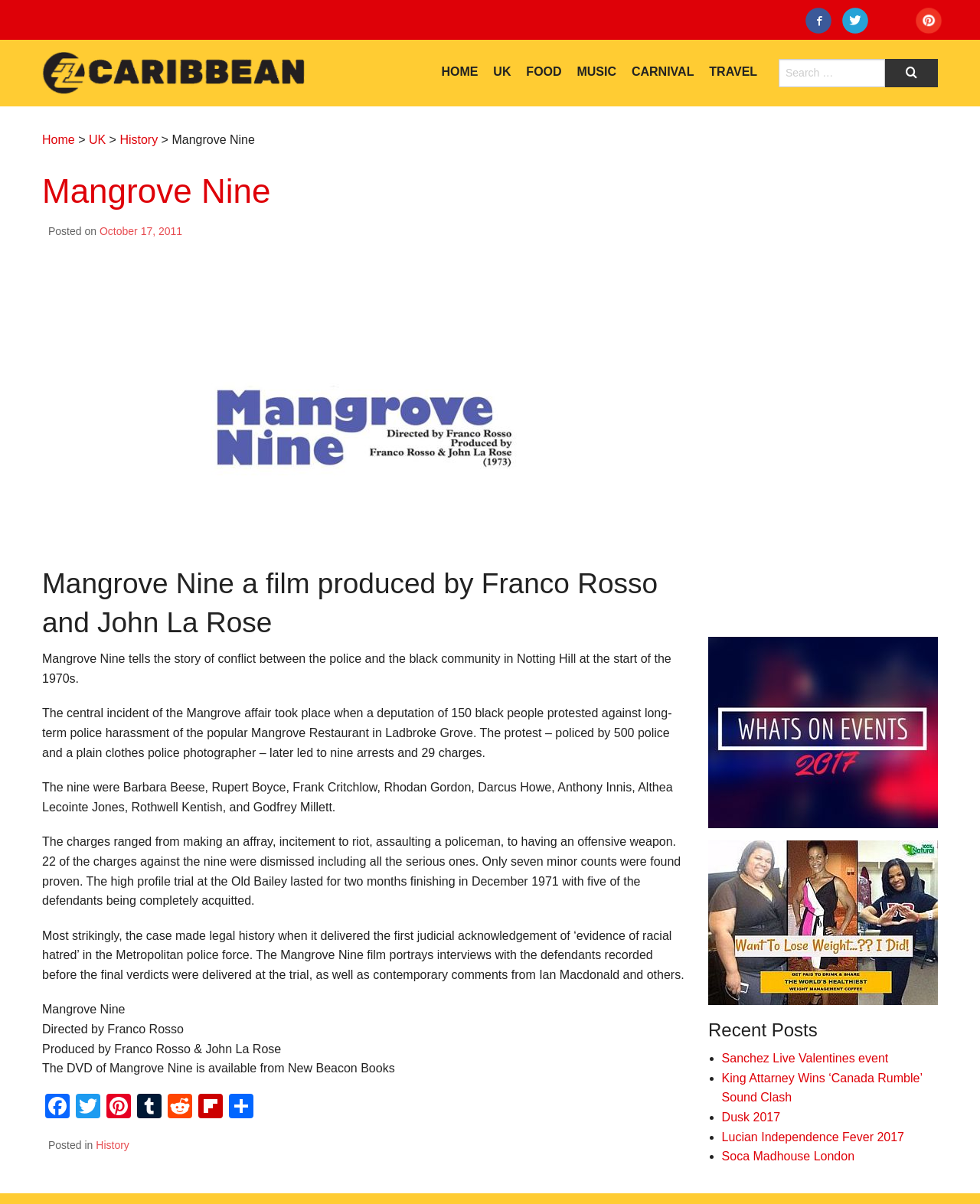What is the name of the trial court where the Mangrove Nine were tried?
Can you offer a detailed and complete answer to this question?

The answer can be found in the paragraph 'The high profile trial at the Old Bailey lasted for two months finishing in December 1971 with five of the defendants being completely acquitted.' which mentions the name of the trial court.